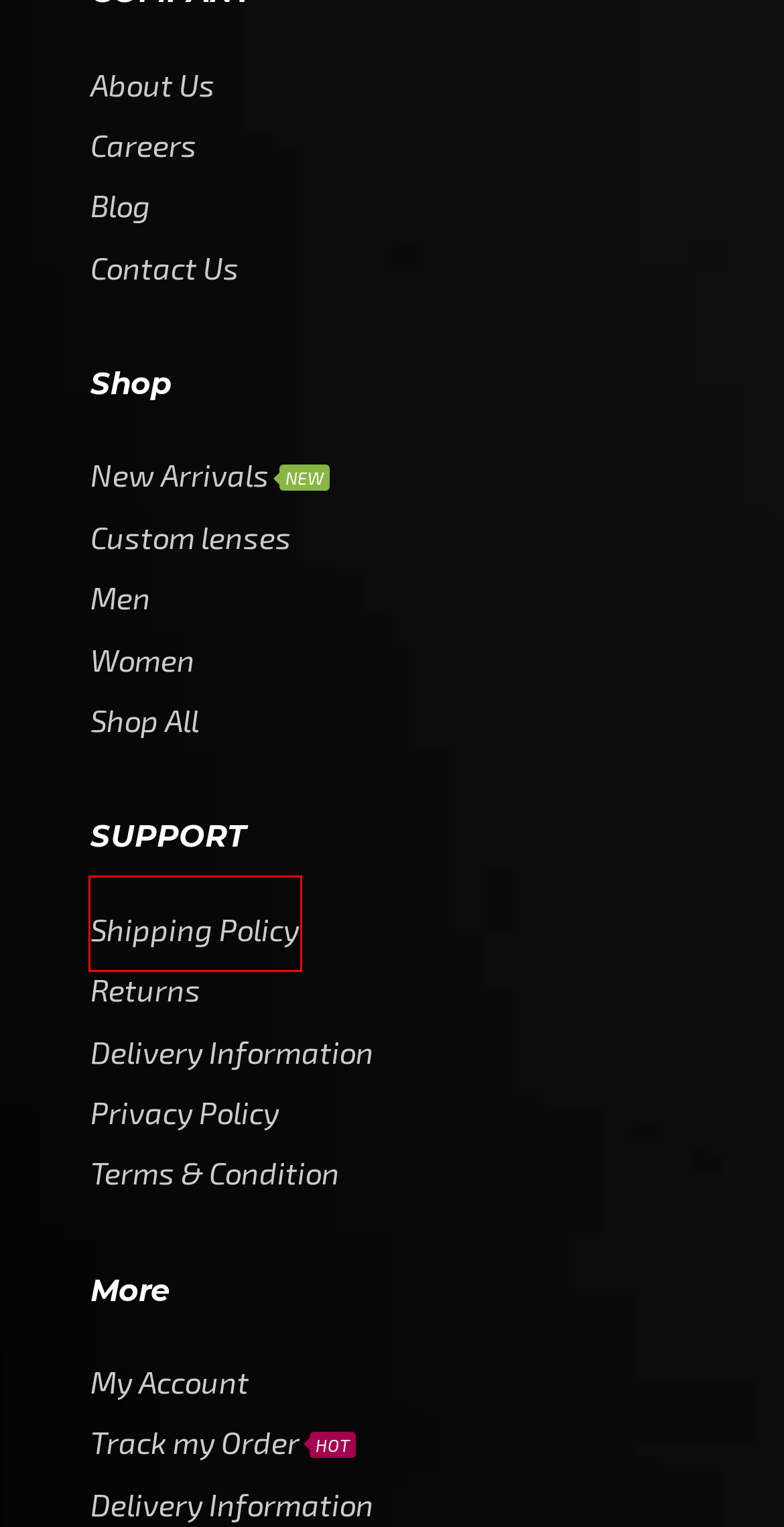After examining the screenshot of a webpage with a red bounding box, choose the most accurate webpage description that corresponds to the new page after clicking the element inside the red box. Here are the candidates:
A. Shipping Policy - vintzshop
B. Careers - vintzshop
C. Contact Us - Sunglass Shop London | Vintzshop.
D. Delivery Information - vintzshop
E. Vintage Sunglass Shop | Unleash Your Style with VintzShop
F. Refund & Return Policy - vintzshop
G. ladies - vintzshop
H. Privacy Policy - vintzshop

A